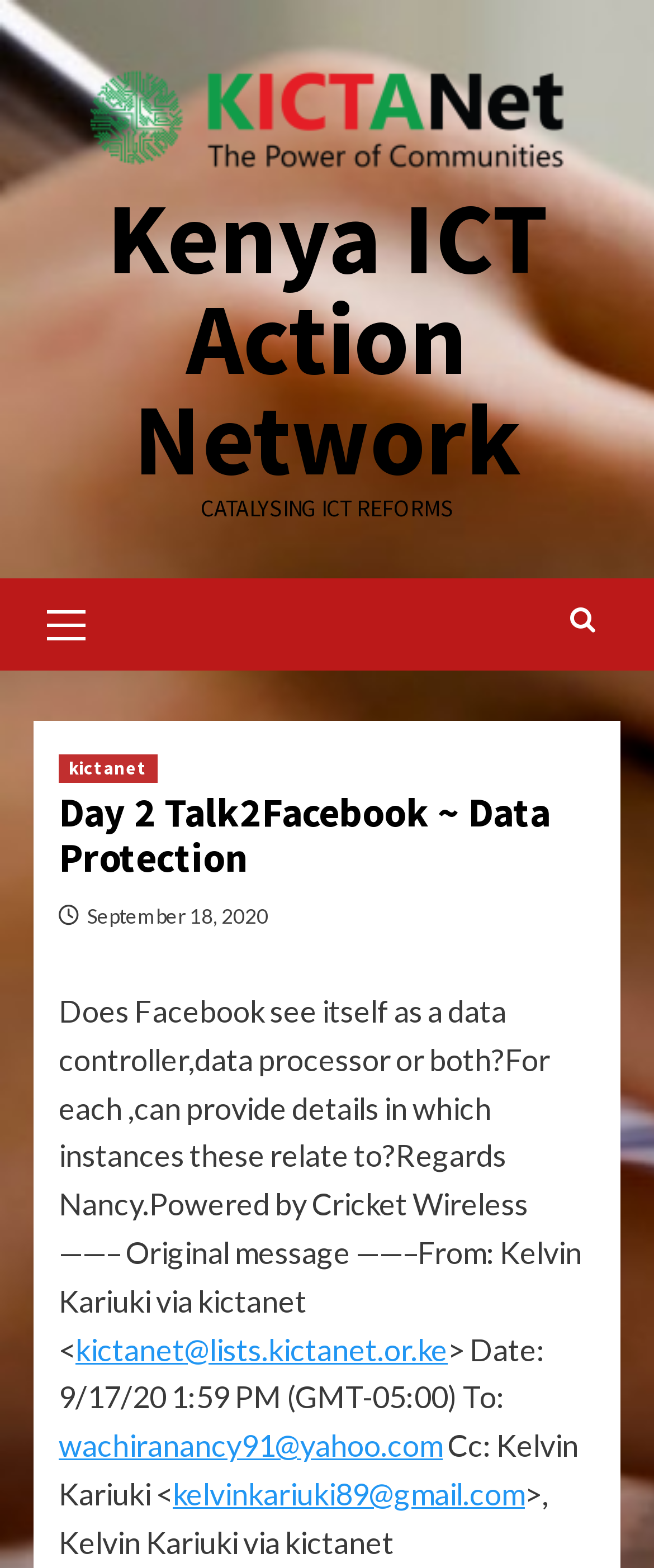Could you provide the bounding box coordinates for the portion of the screen to click to complete this instruction: "Open the menu"?

None